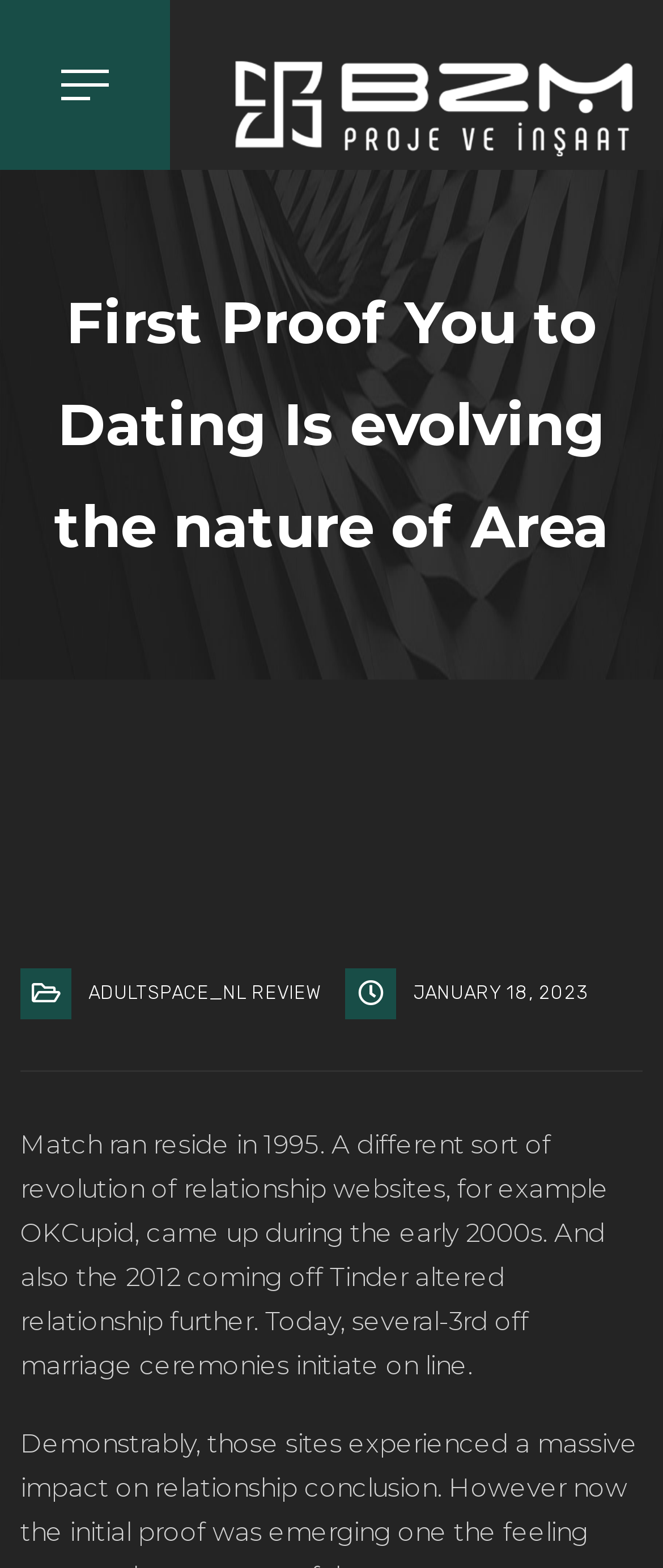Create a full and detailed caption for the entire webpage.

The webpage appears to be an article or blog post discussing the evolution of online dating. At the top, there is a logo or image of "BZM Proje ve İnşaat" accompanied by a link with the same text, taking up about two-thirds of the width of the page. 

Below the logo, there is a heading that reads "First Proof You to Dating Is evolving the nature of Area", which spans almost the entire width of the page. 

On the top-left corner, there is a small link with no text. 

Further down, there are two links side by side, with the left one reading "ADULTSPACE_NL REVIEW" and the right one reading "JANUARY 18, 2023". 

Below these links, there is a block of text that discusses the history of online dating, mentioning the launch of Match in 1995, the emergence of OKCupid in the early 2000s, and the impact of Tinder in 2012. The text also mentions that a significant proportion of marriages now originate online.